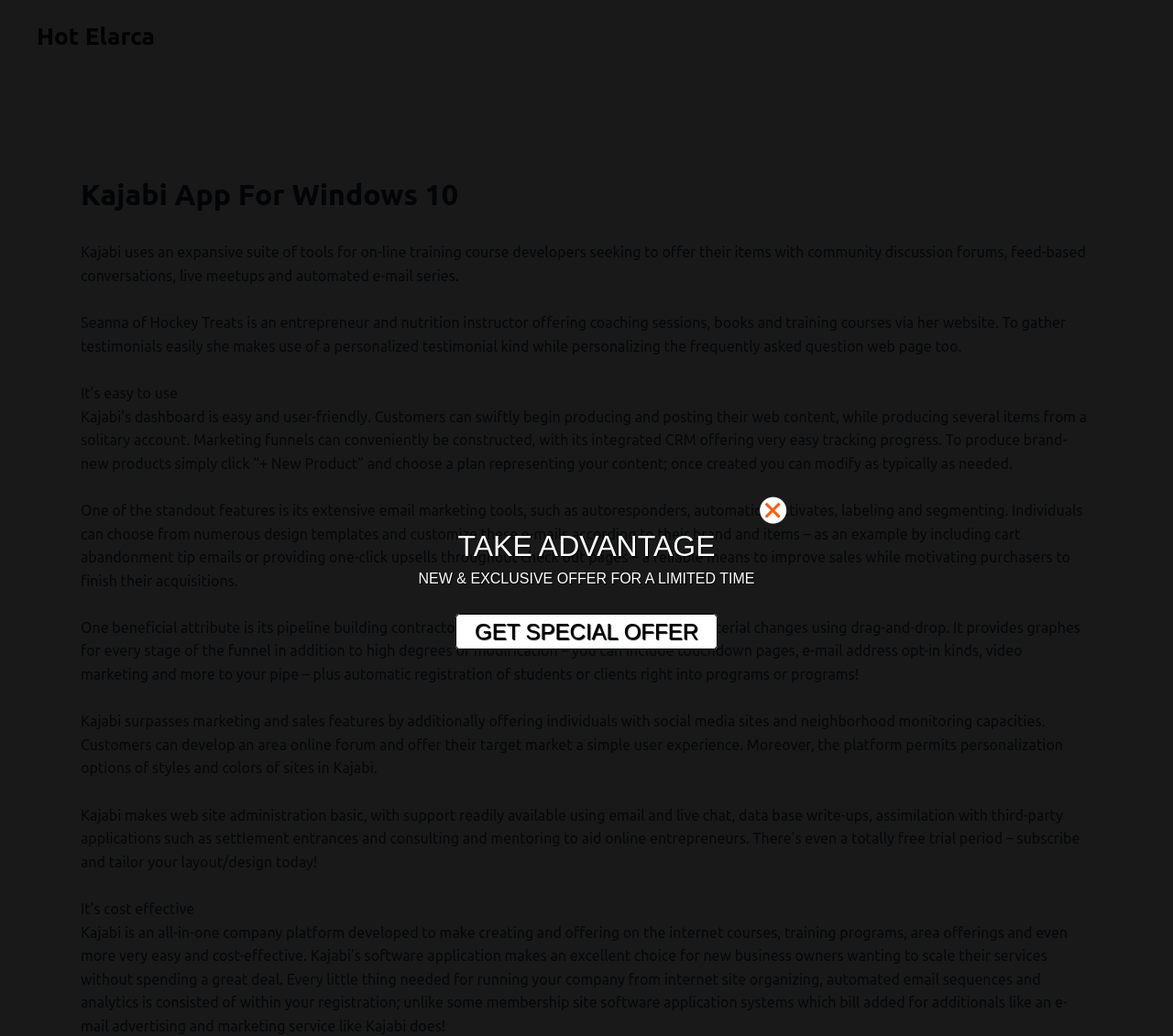Determine the bounding box coordinates of the UI element that matches the following description: "parent_node: TAKE ADVANTAGE". The coordinates should be four float numbers between 0 and 1 in the format [left, top, right, bottom].

[0.648, 0.479, 0.68, 0.516]